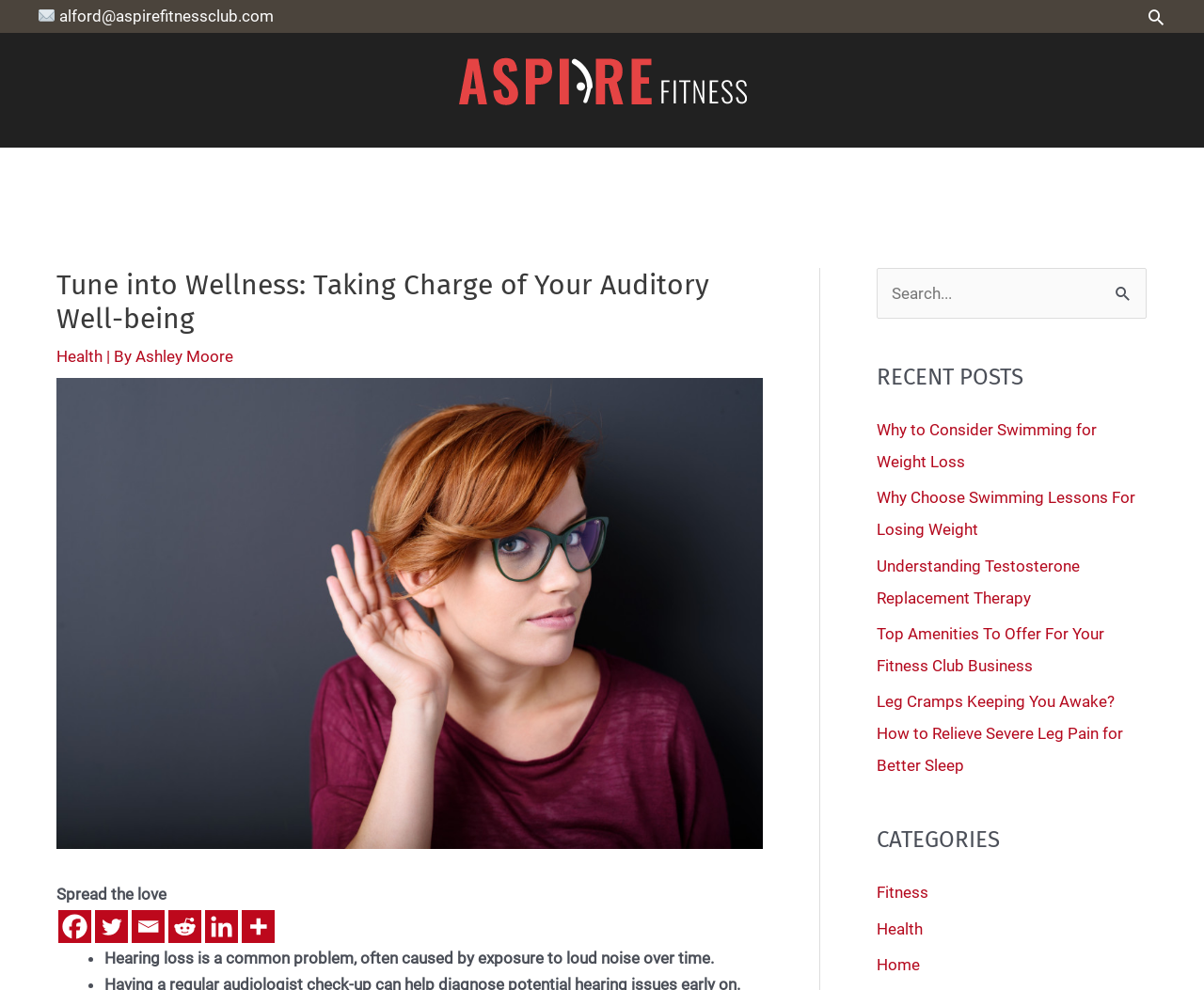For the following element description, predict the bounding box coordinates in the format (top-left x, top-left y, bottom-right x, bottom-right y). All values should be floating point numbers between 0 and 1. Description: parent_node: Search for: value="Search"

[0.917, 0.271, 0.952, 0.325]